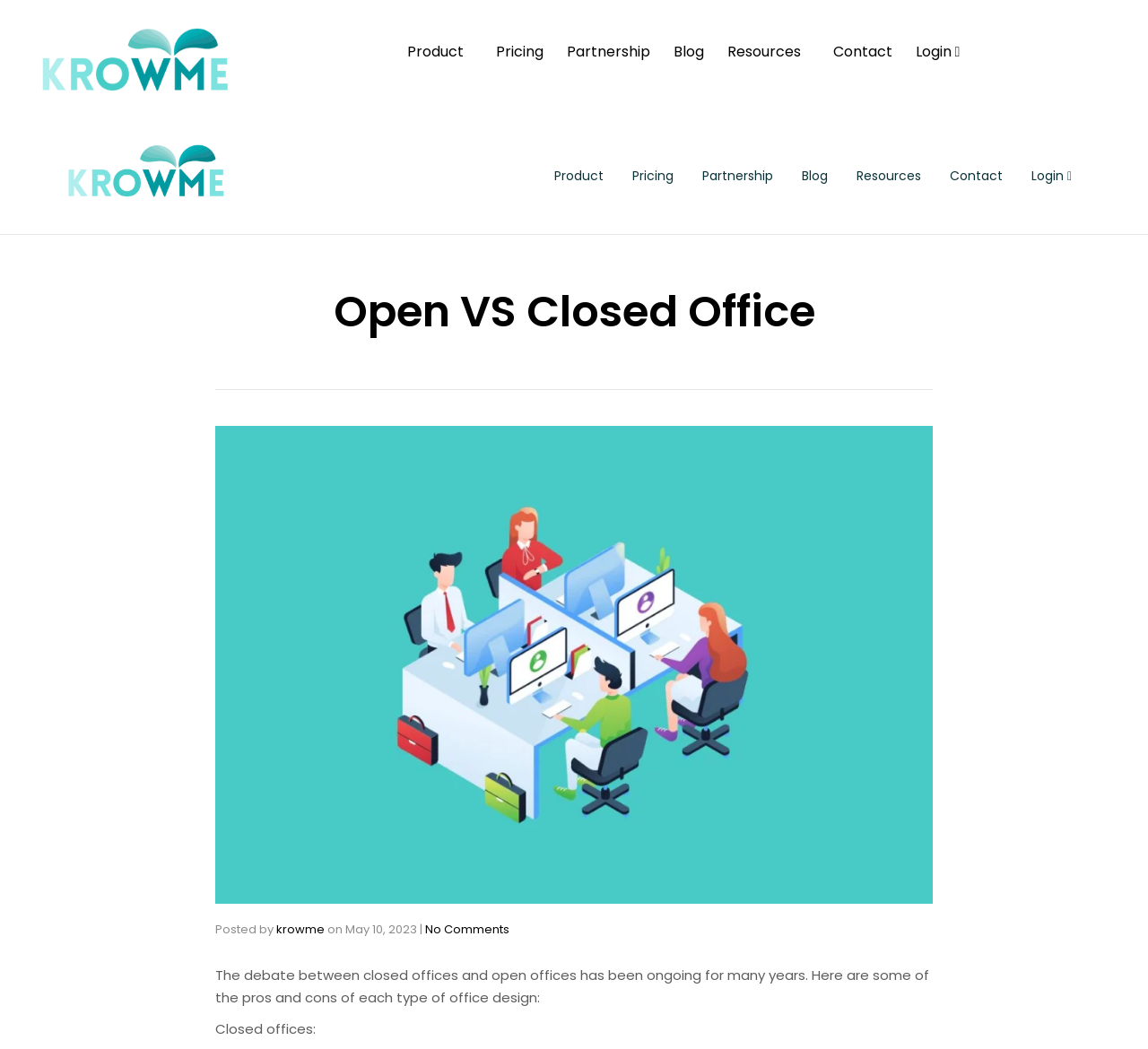Please provide a brief answer to the following inquiry using a single word or phrase:
What is the first point discussed in the article?

Closed offices